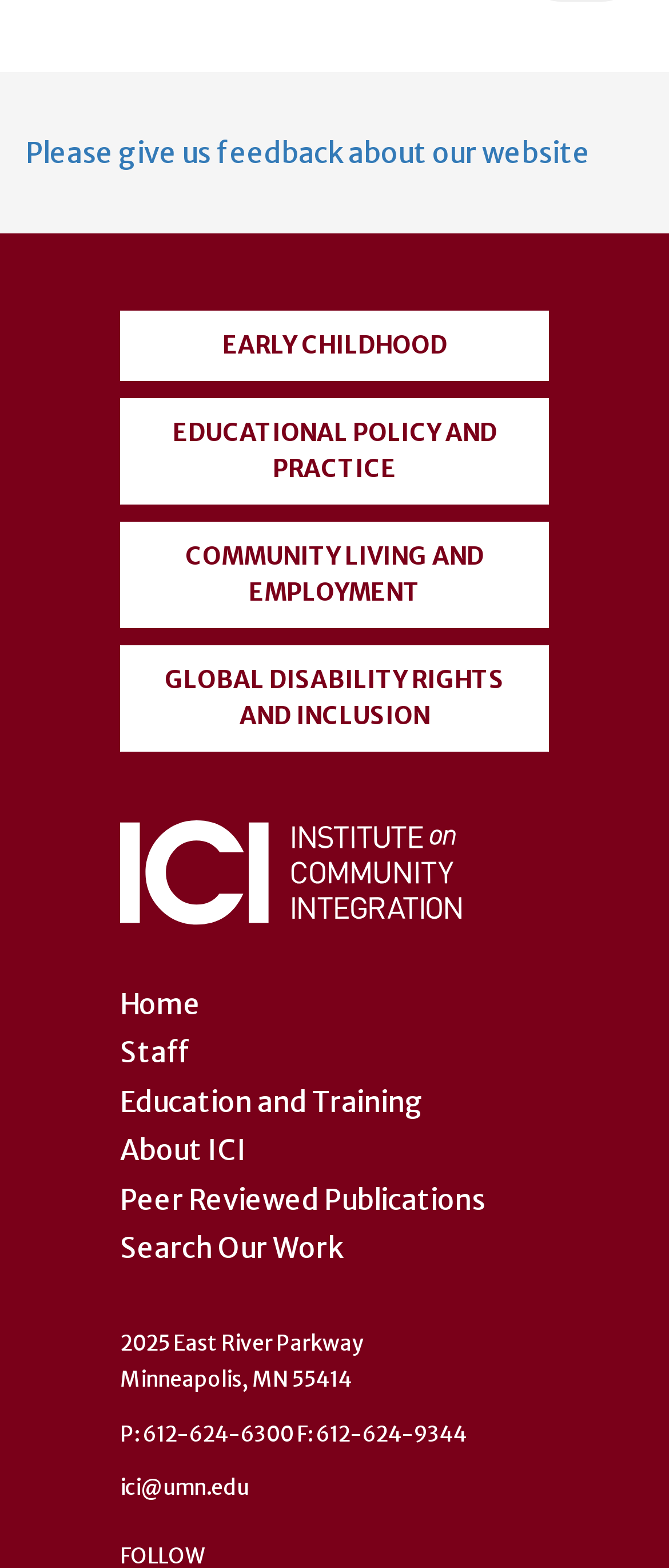Please identify the bounding box coordinates of the element's region that should be clicked to execute the following instruction: "visit the staff page". The bounding box coordinates must be four float numbers between 0 and 1, i.e., [left, top, right, bottom].

[0.179, 0.66, 0.285, 0.682]